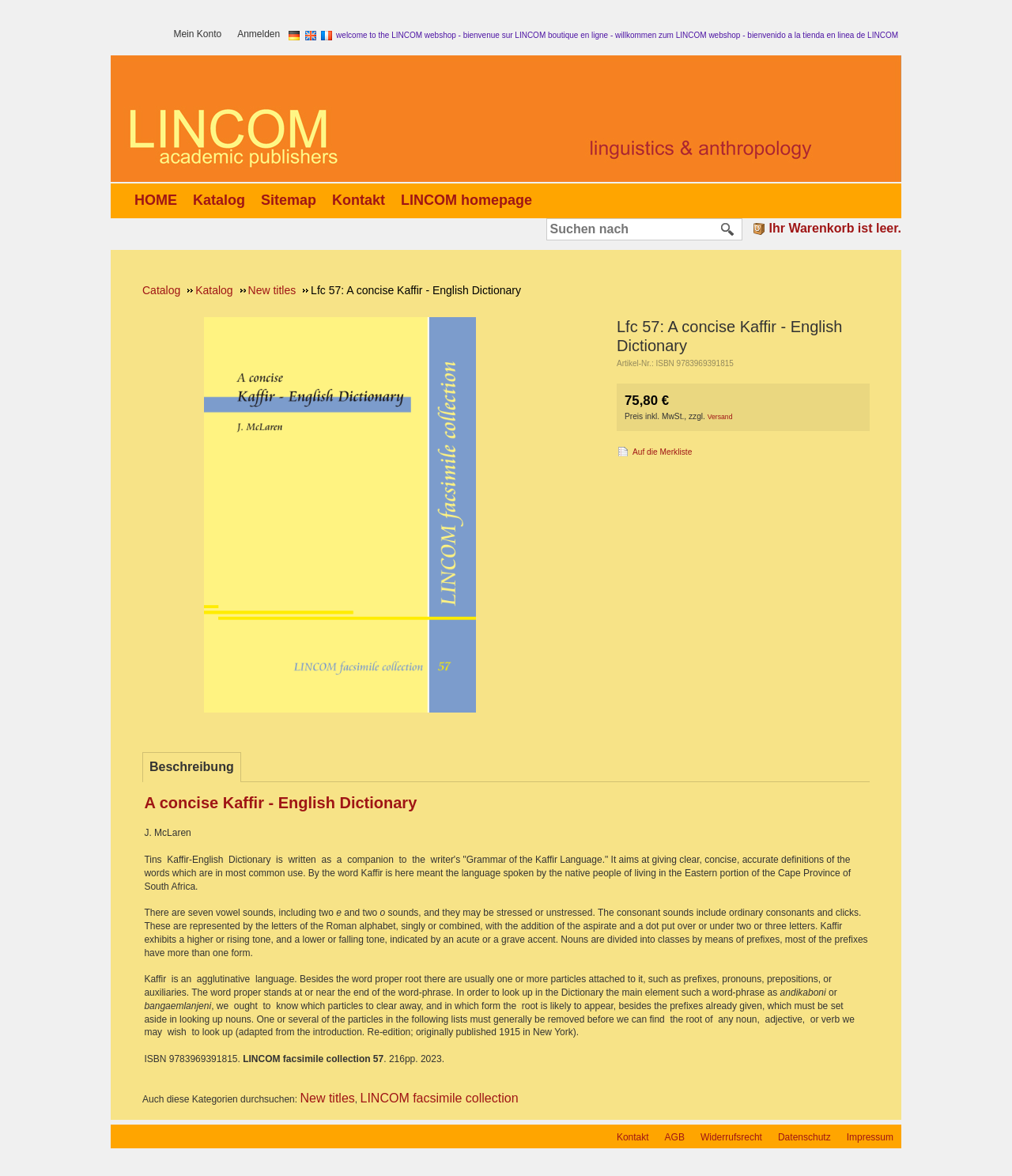Generate the text of the webpage's primary heading.

Lfc 57: A concise Kaffir - English Dictionary